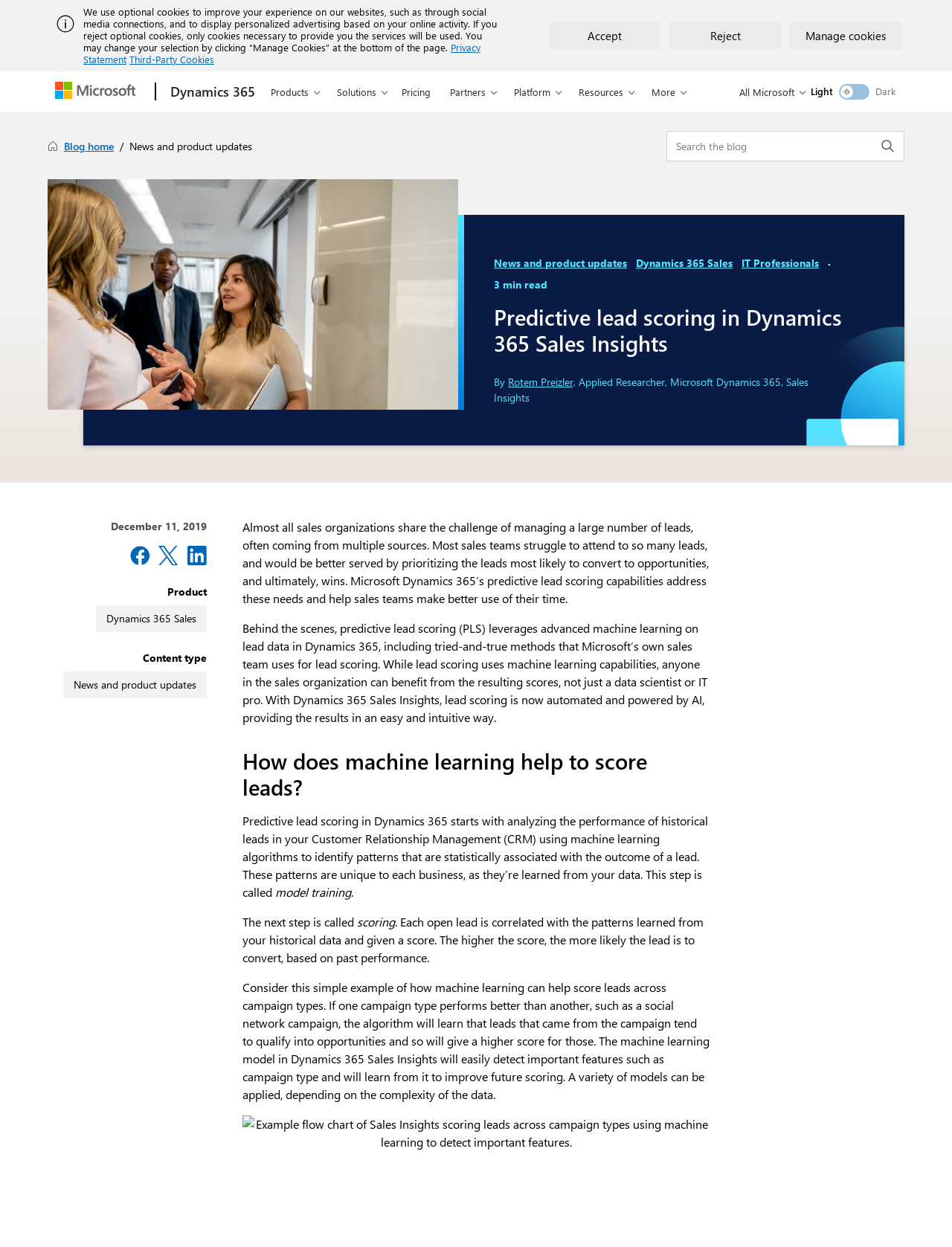What is the main topic of this blog post?
Could you give a comprehensive explanation in response to this question?

The main topic of this blog post is predictive lead scoring, which is evident from the title 'Predictive lead scoring in Dynamics 365 Sales Insights' and the content of the post that discusses how machine learning helps to score leads.